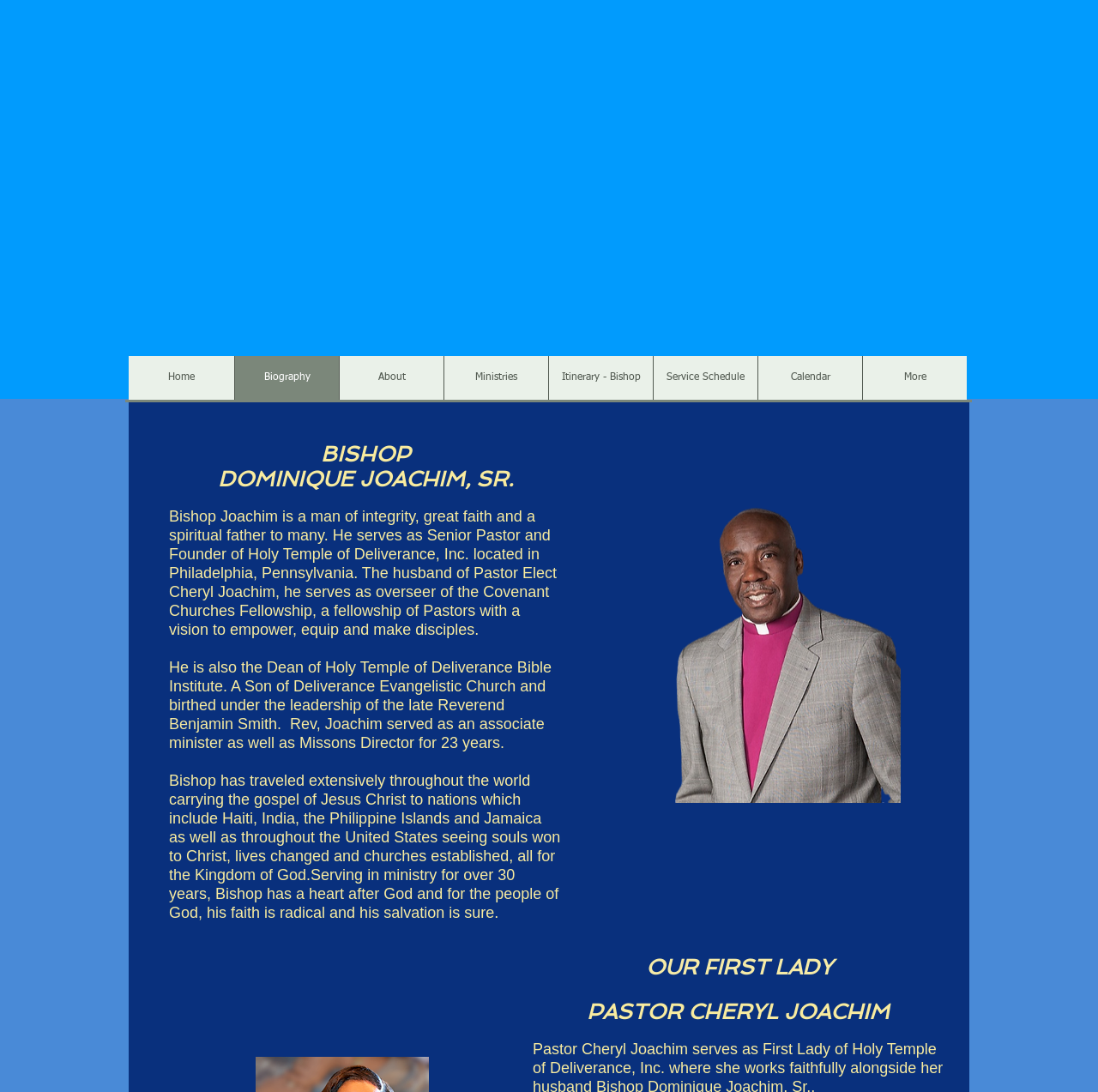Please specify the bounding box coordinates of the clickable region necessary for completing the following instruction: "Click on Home". The coordinates must consist of four float numbers between 0 and 1, i.e., [left, top, right, bottom].

[0.117, 0.326, 0.213, 0.366]